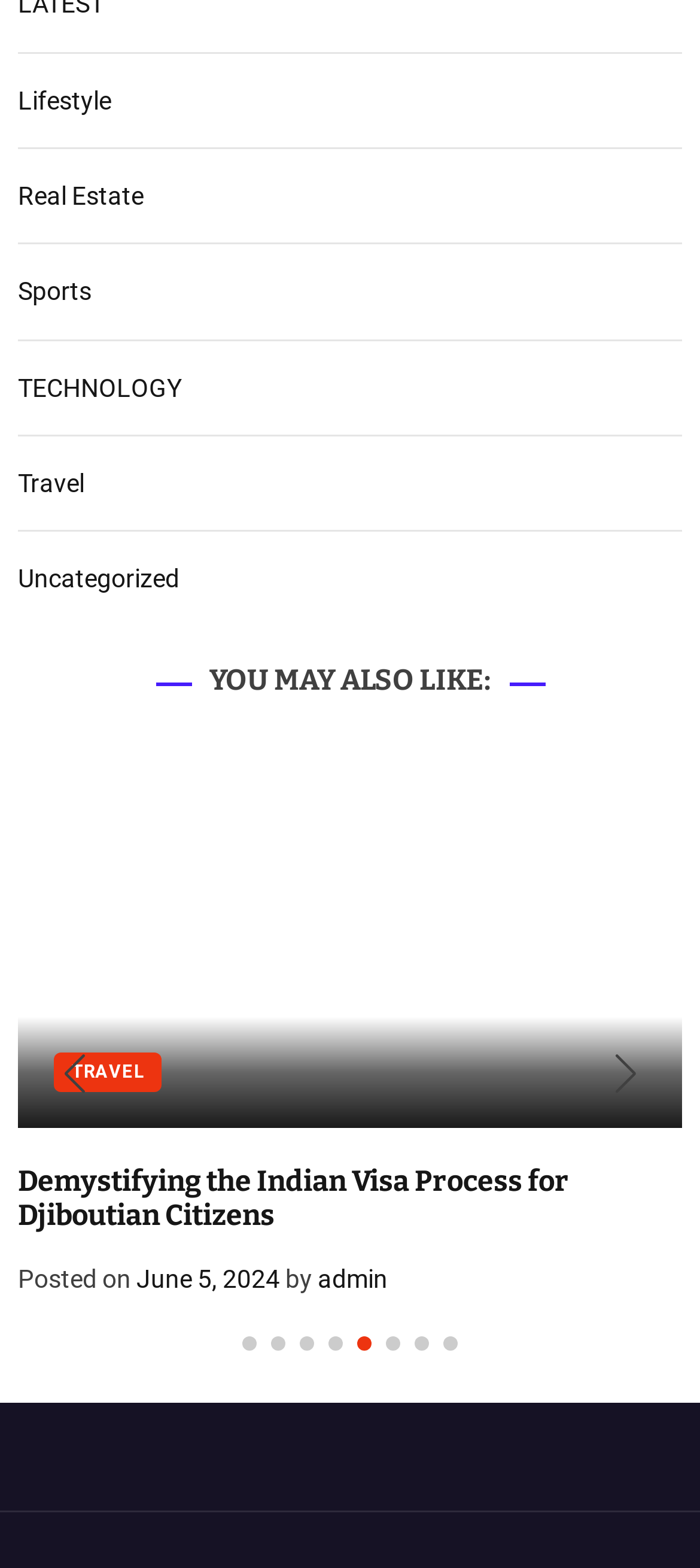Please give a one-word or short phrase response to the following question: 
How many slides are available on the webpage?

8